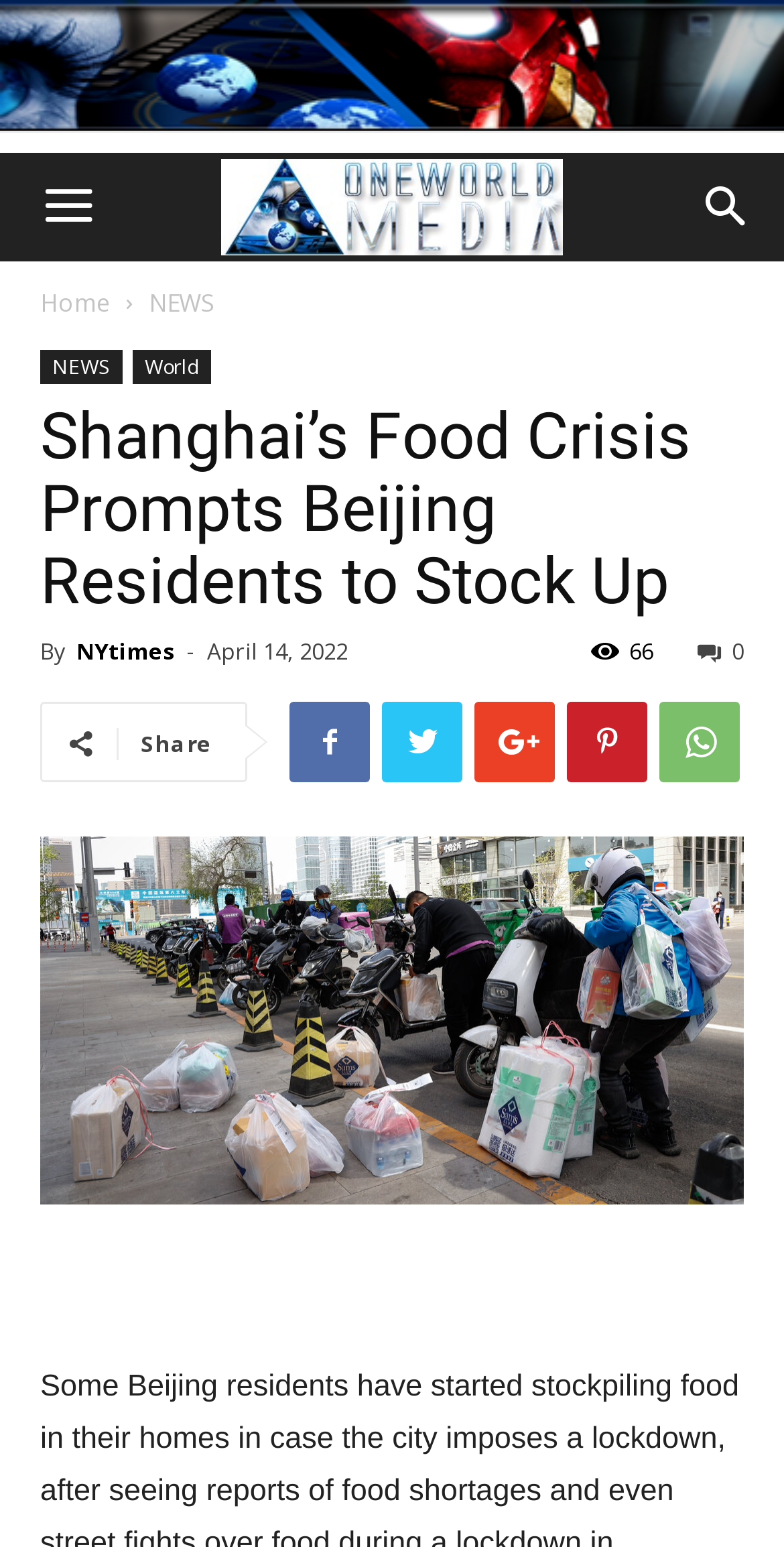Find the bounding box coordinates of the area that needs to be clicked in order to achieve the following instruction: "Visit the NYtimes website". The coordinates should be specified as four float numbers between 0 and 1, i.e., [left, top, right, bottom].

[0.097, 0.411, 0.223, 0.43]